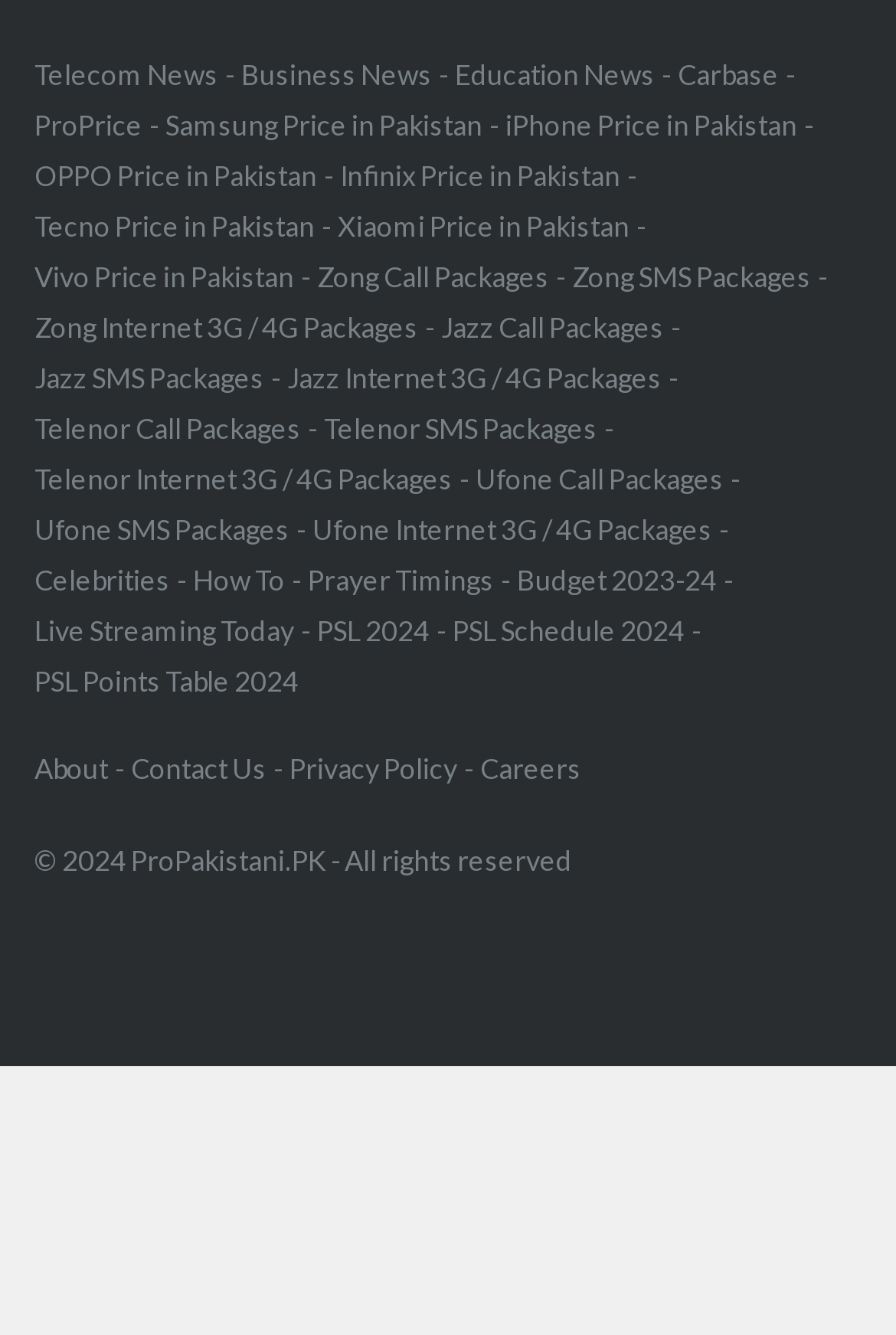Provide the bounding box coordinates for the area that should be clicked to complete the instruction: "Check Zong Call Packages".

[0.354, 0.194, 0.613, 0.22]